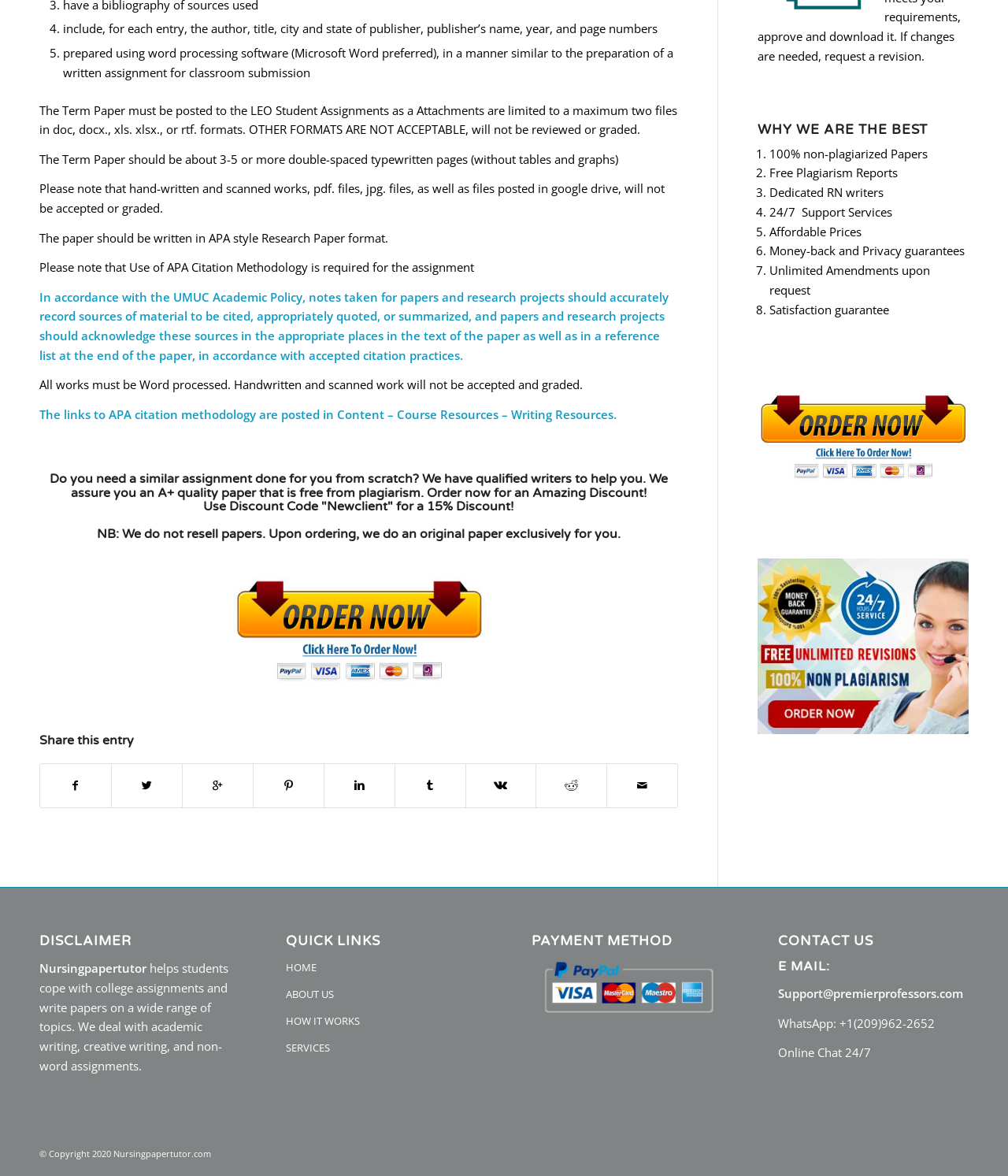Identify the bounding box coordinates of the clickable region to carry out the given instruction: "Contact us via email".

[0.772, 0.838, 0.956, 0.851]